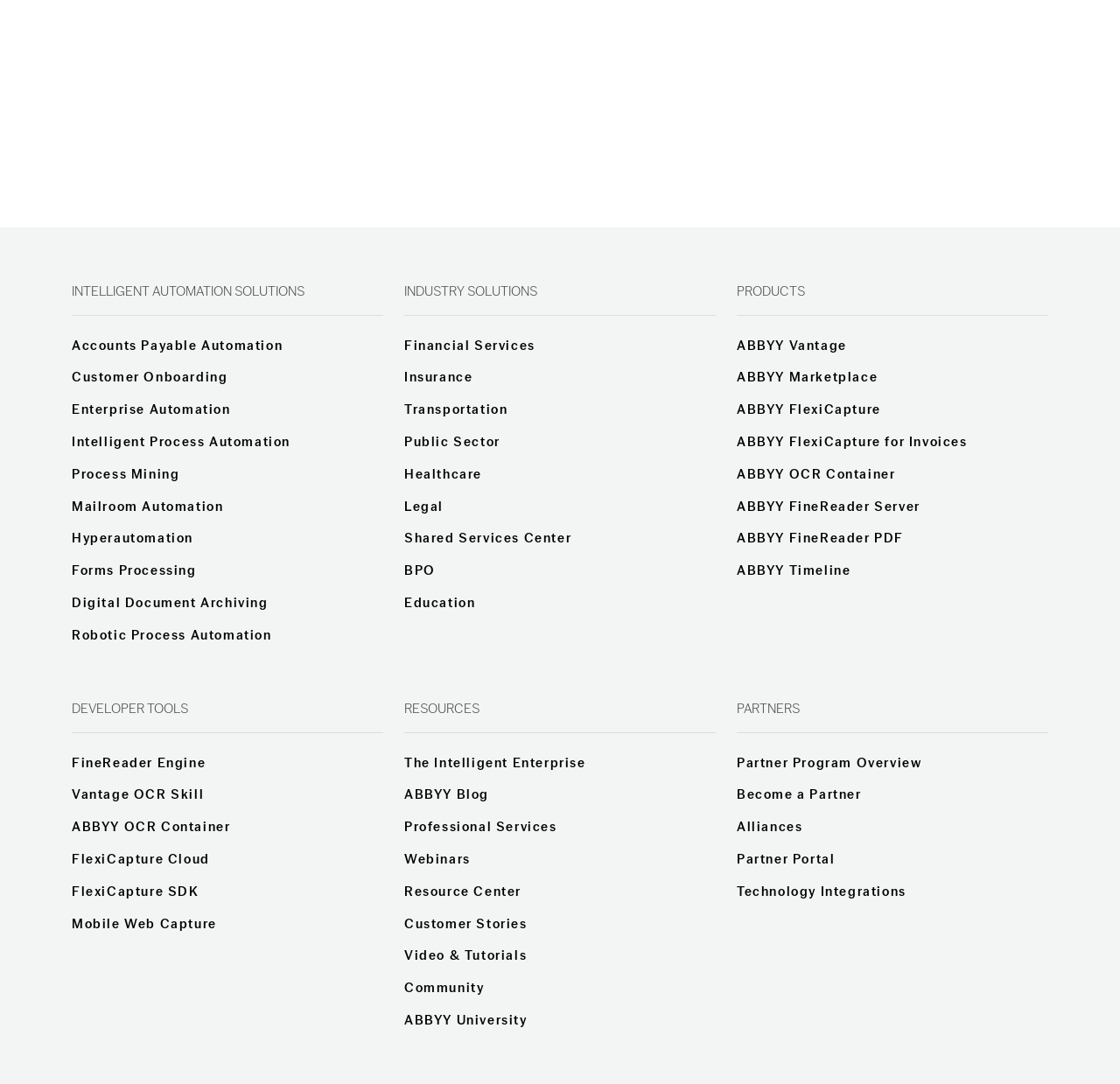Extract the bounding box of the UI element described as: "Zero-Emission Transportation".

None